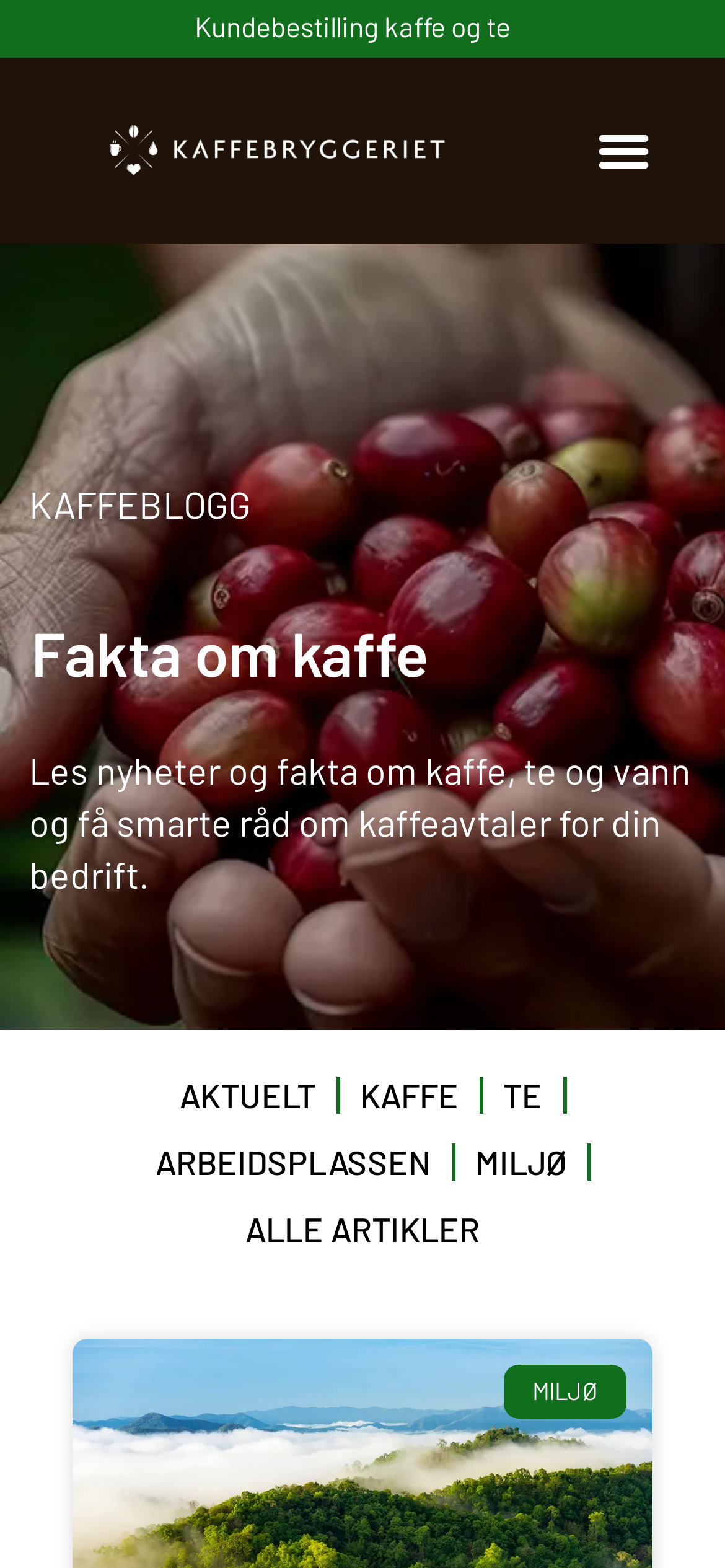Use the details in the image to answer the question thoroughly: 
What is the main topic of this webpage?

Based on the webpage structure and content, I can see that the webpage is focused on providing information about coffee, with headings such as 'Fakta om kaffe' and links to related topics like 'Kaffe' and 'Te'. This suggests that the main topic of this webpage is coffee.